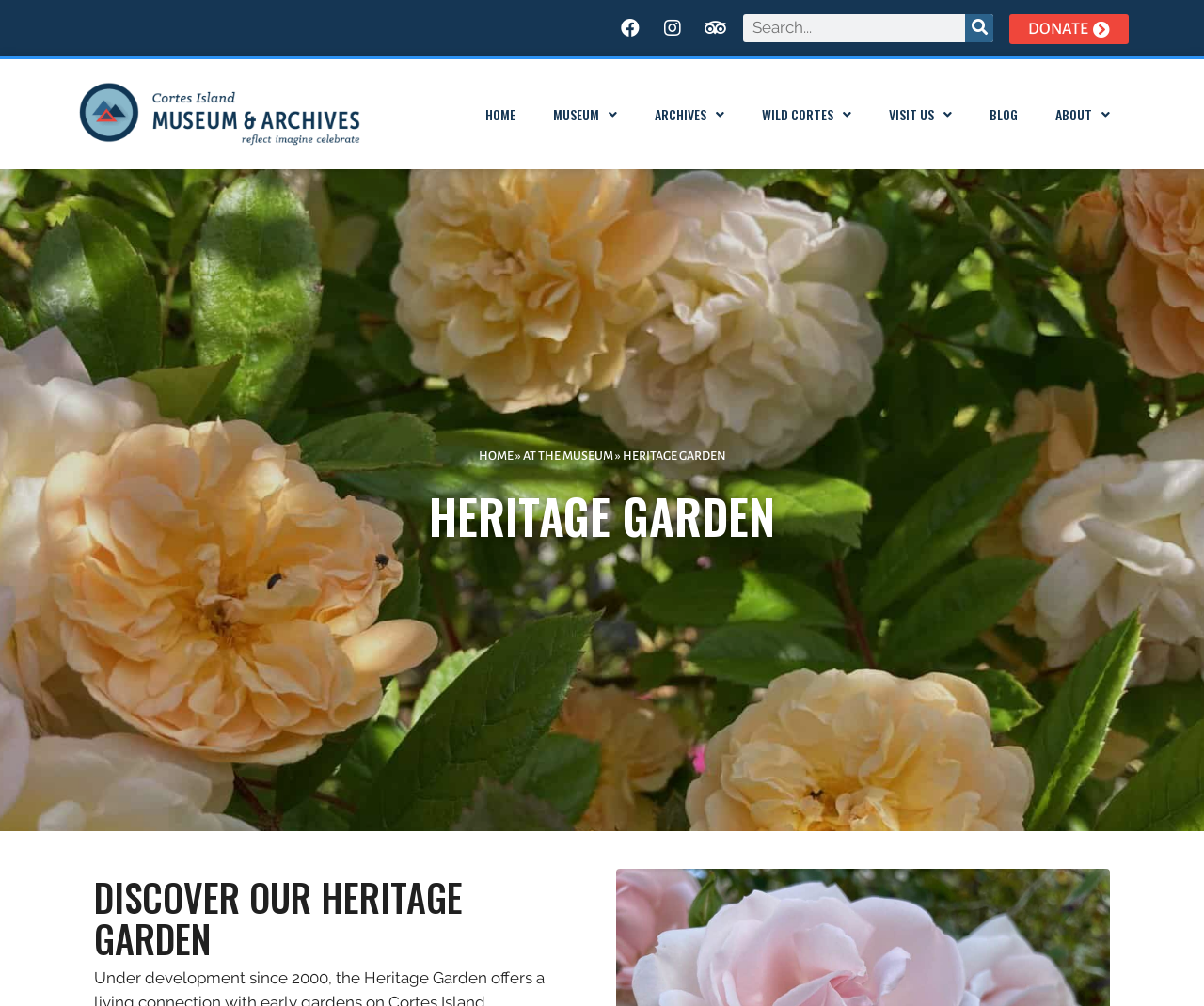Extract the bounding box coordinates for the described element: "Home". The coordinates should be represented as four float numbers between 0 and 1: [left, top, right, bottom].

[0.388, 0.087, 0.444, 0.14]